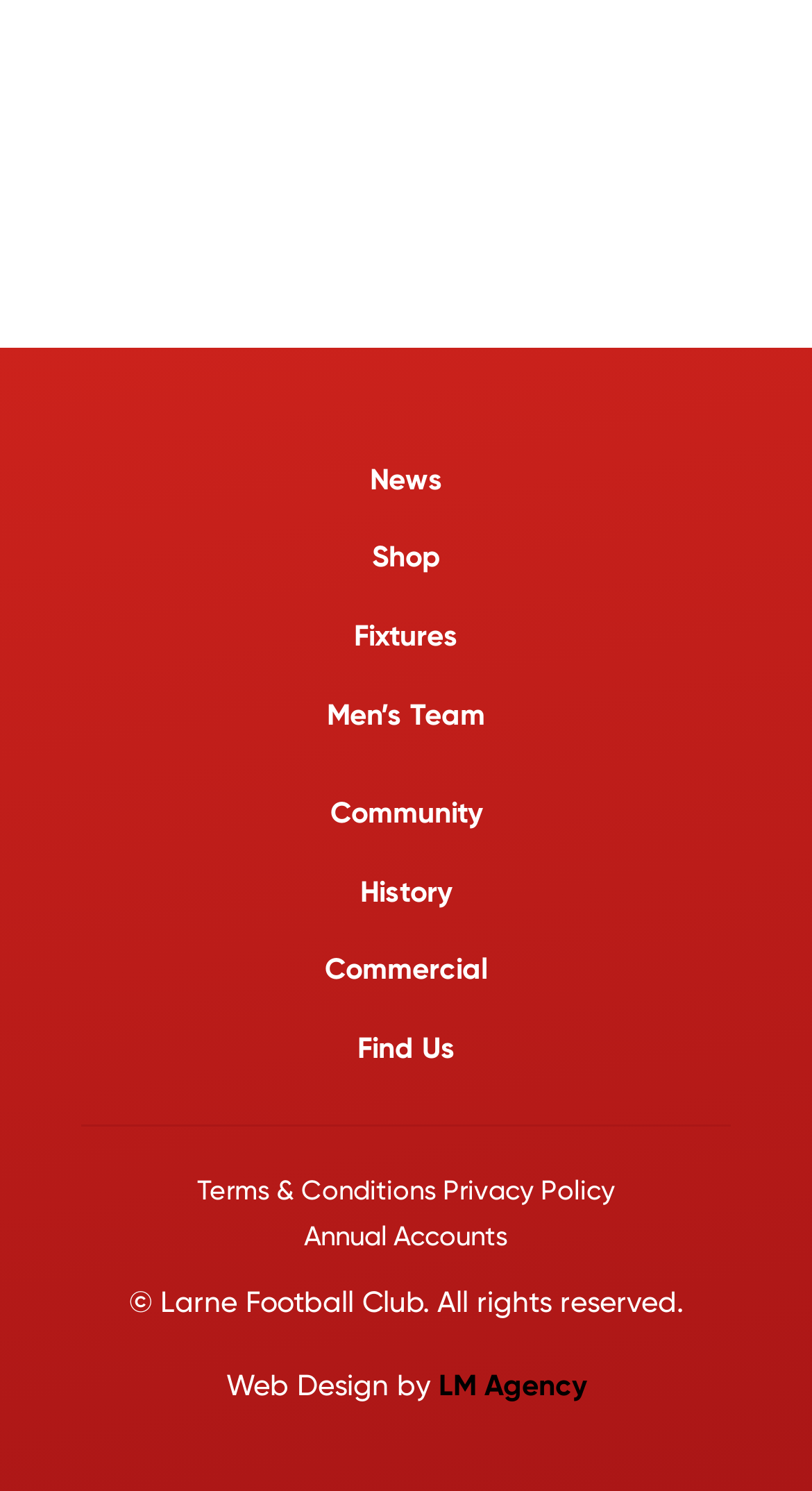Find the bounding box coordinates for the area you need to click to carry out the instruction: "visit shop". The coordinates should be four float numbers between 0 and 1, indicated as [left, top, right, bottom].

[0.458, 0.362, 0.542, 0.386]